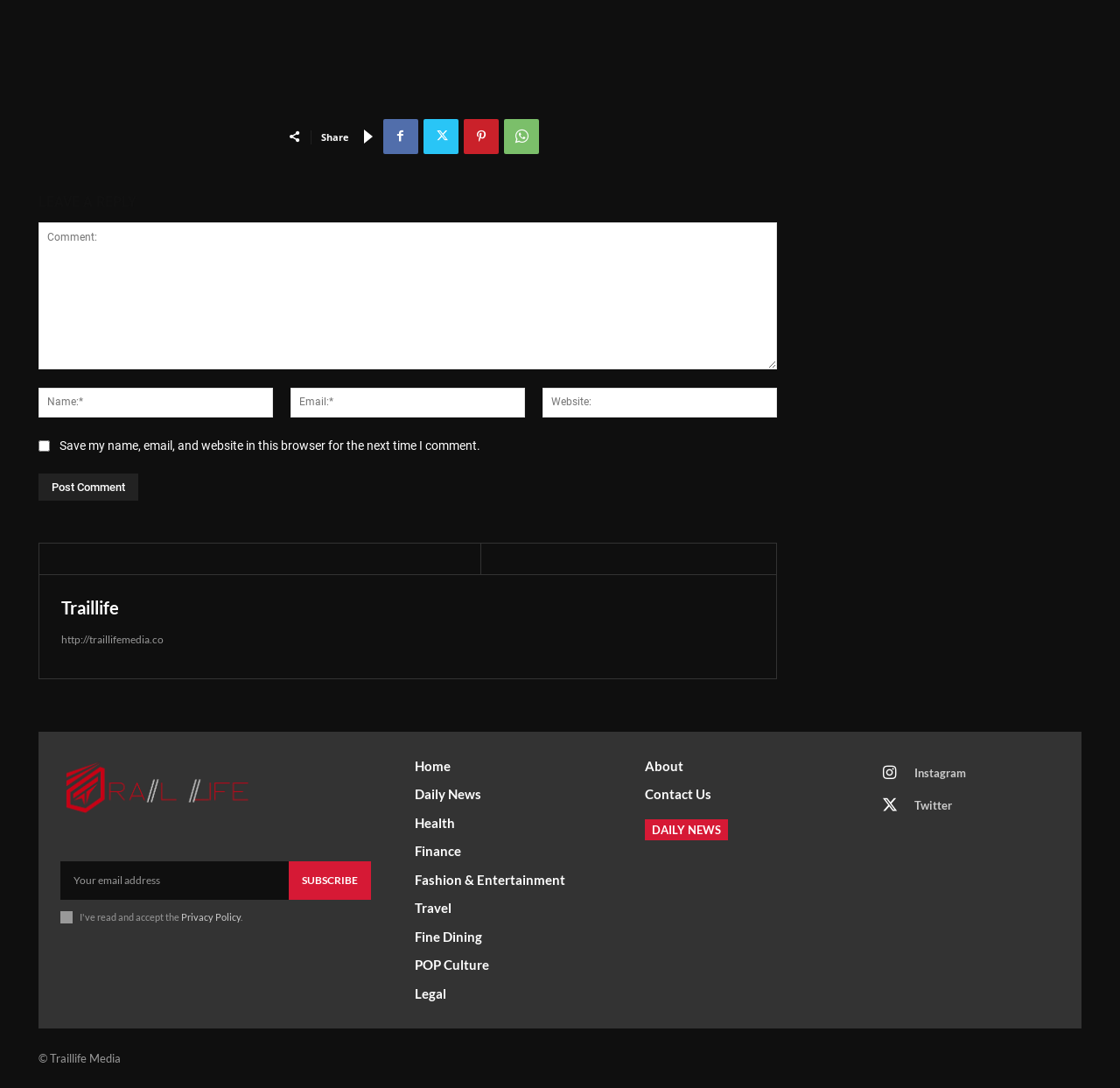Identify the bounding box coordinates for the region to click in order to carry out this instruction: "Click the 'Home' link". Provide the coordinates using four float numbers between 0 and 1, formatted as [left, top, right, bottom].

[0.371, 0.696, 0.536, 0.712]